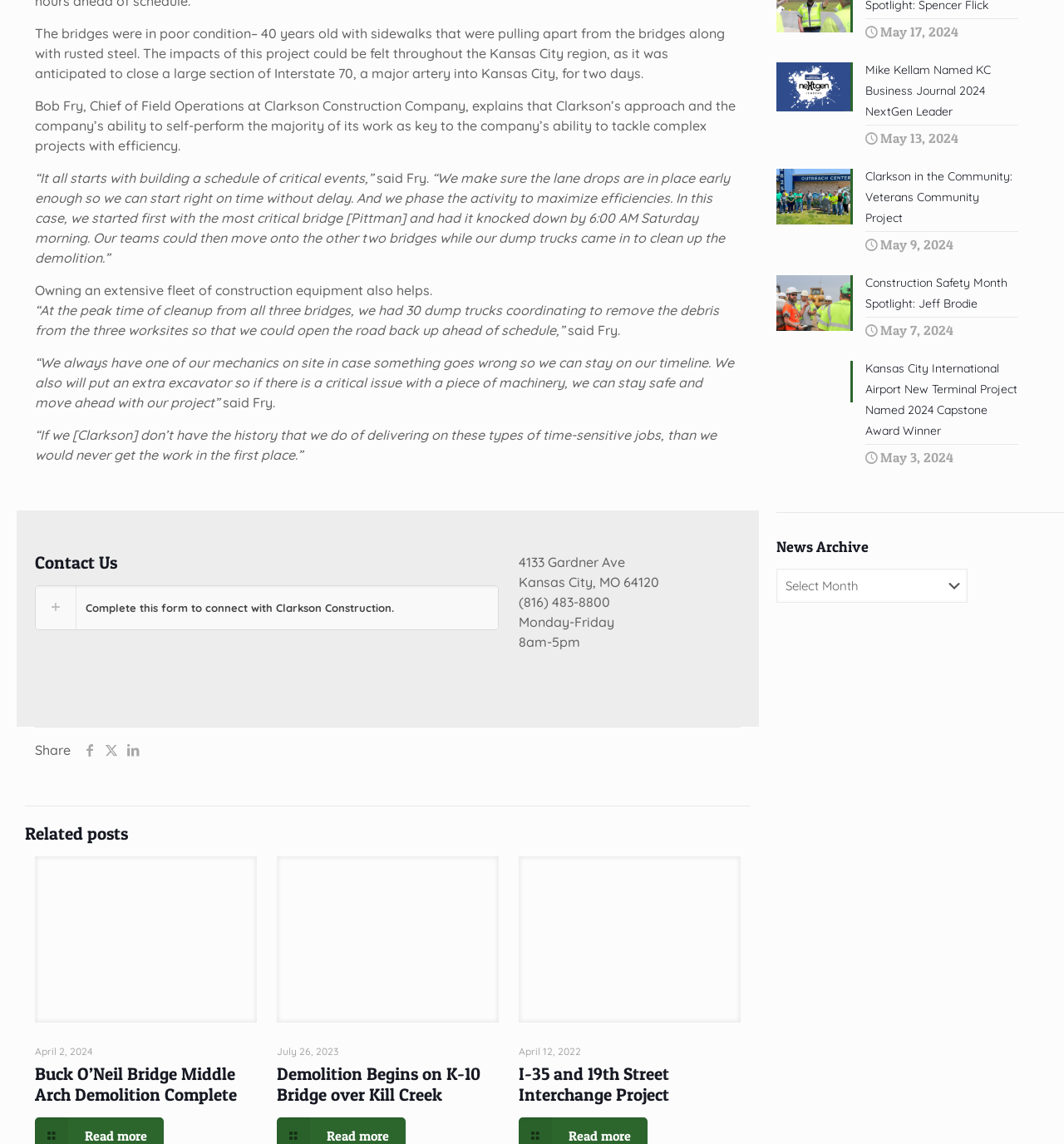Based on the image, please respond to the question with as much detail as possible:
What is the location of Clarkson Construction Company?

The webpage provides the company's contact information, including the address, which is 4133 Gardner Ave, Kansas City, MO 64120.